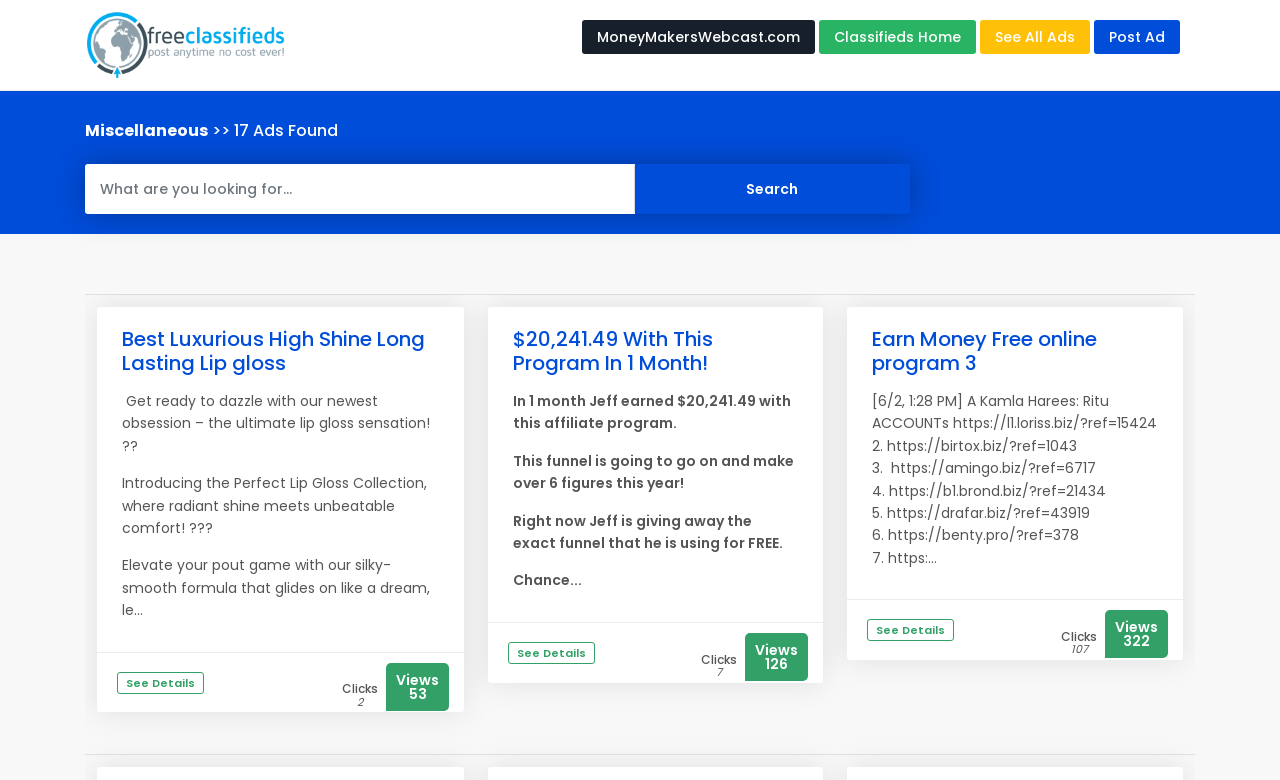Please identify the bounding box coordinates of the area that needs to be clicked to follow this instruction: "Search for miscellaneous ads".

[0.066, 0.153, 0.162, 0.182]